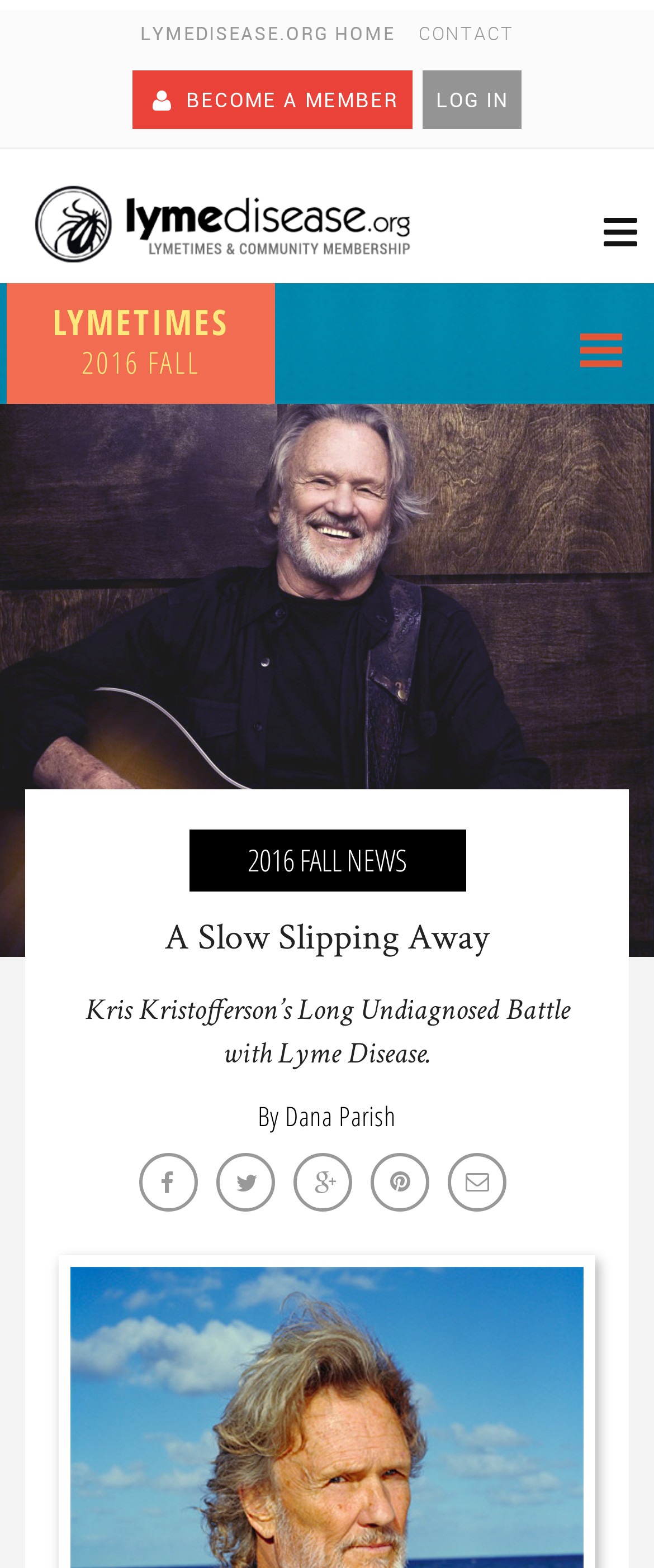Pinpoint the bounding box coordinates of the element that must be clicked to accomplish the following instruction: "become a member". The coordinates should be in the format of four float numbers between 0 and 1, i.e., [left, top, right, bottom].

[0.203, 0.044, 0.631, 0.082]